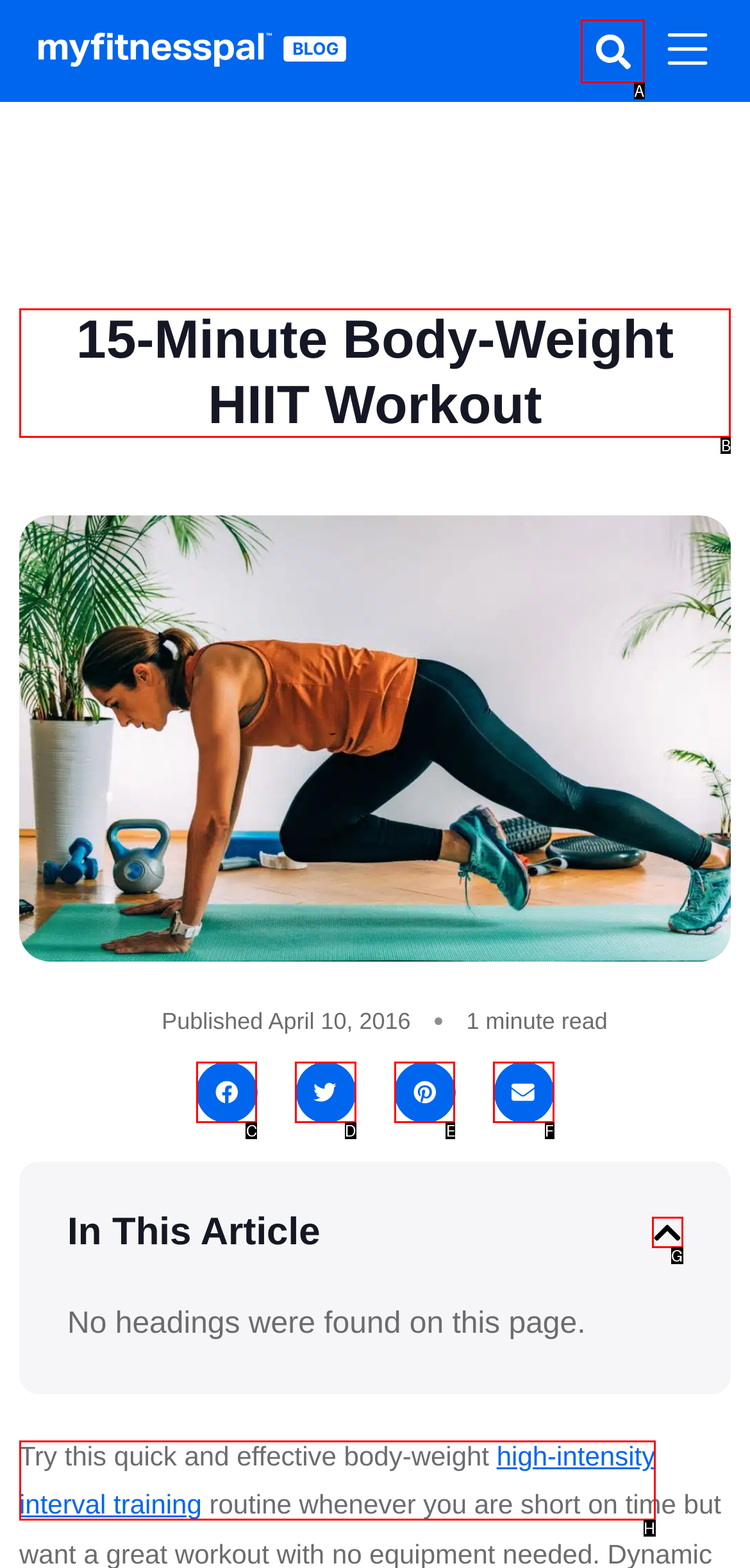Select the appropriate HTML element to click for the following task: Click on the 15-Minute Body-Weight HIIT Workout link
Answer with the letter of the selected option from the given choices directly.

B